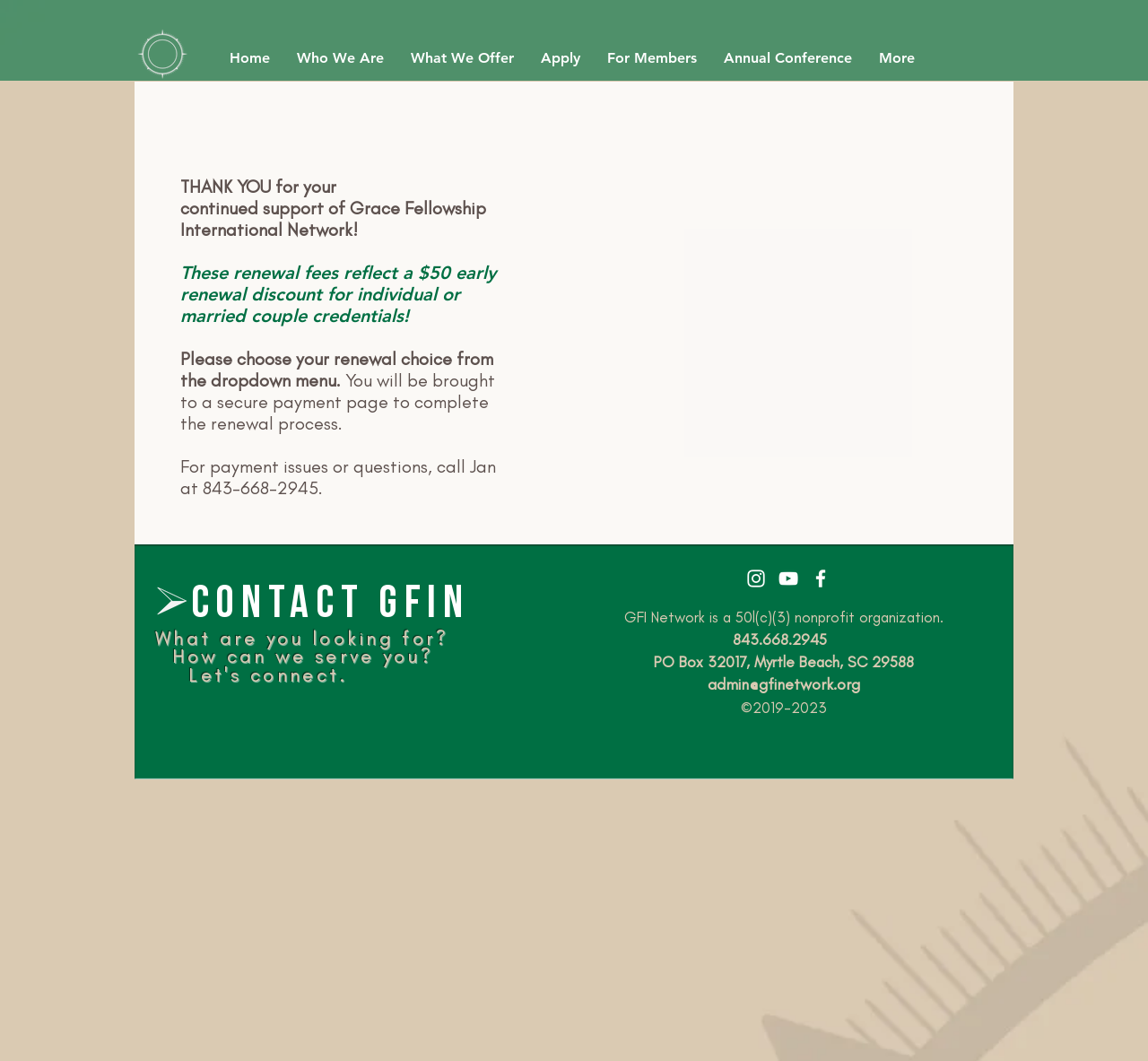Locate the bounding box coordinates of the area to click to fulfill this instruction: "Visit GFIN on Facebook". The bounding box should be presented as four float numbers between 0 and 1, in the order [left, top, right, bottom].

[0.705, 0.534, 0.725, 0.556]